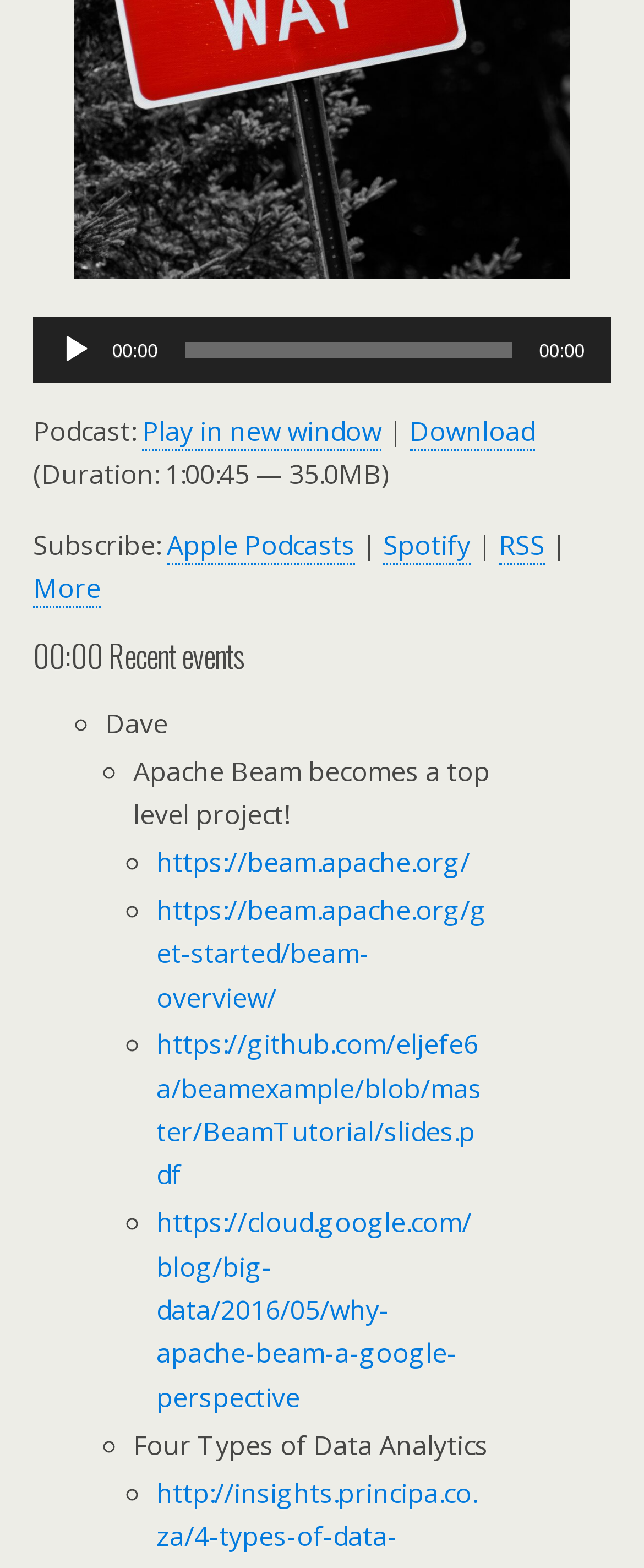Extract the bounding box coordinates for the HTML element that matches this description: "More". The coordinates should be four float numbers between 0 and 1, i.e., [left, top, right, bottom].

[0.051, 0.363, 0.156, 0.388]